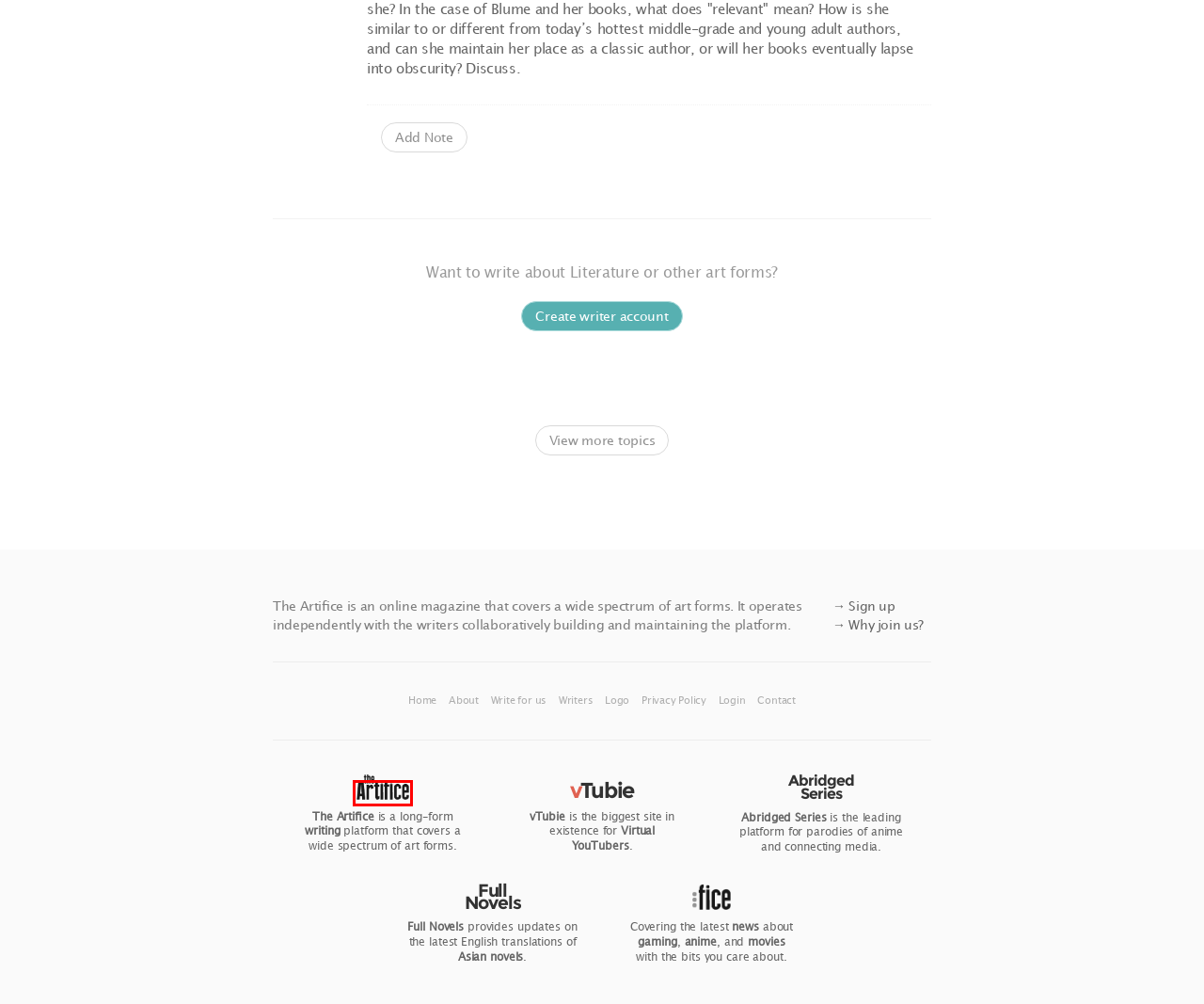You are given a screenshot of a webpage with a red rectangle bounding box around a UI element. Select the webpage description that best matches the new webpage after clicking the element in the bounding box. Here are the candidates:
A. Contact | The Artifice
B. The Artifice | www.the-artifice.com
C. Gamefice | www.gamefice.com
D. Topics | The Artifice
E. Screenfice | www.screenfice.com
F. Writers | The Artifice
G. Write for The Artifice | The Artifice
H. Full Novels — Asian Novel Translations

B